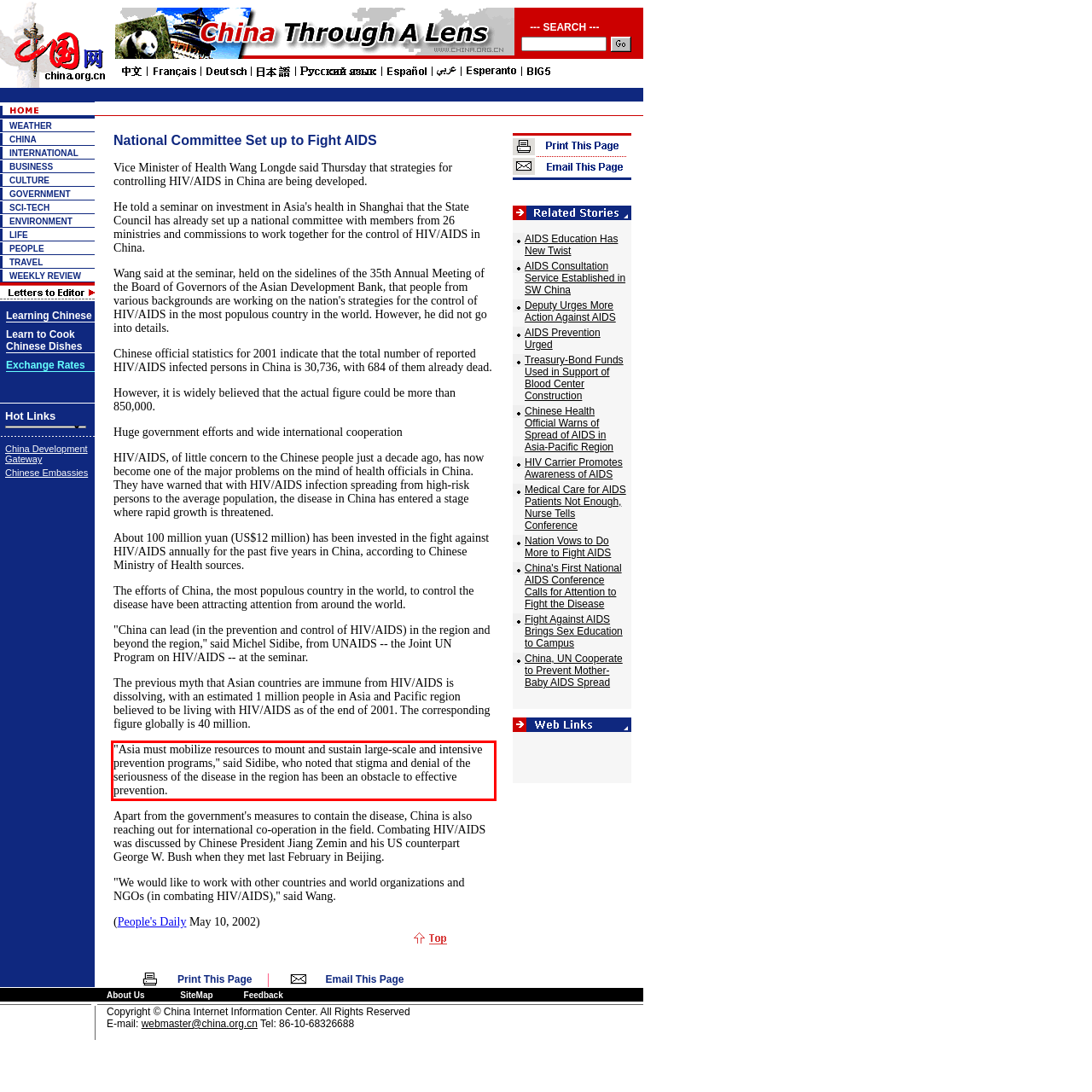Please examine the webpage screenshot and extract the text within the red bounding box using OCR.

"Asia must mobilize resources to mount and sustain large-scale and intensive prevention programs,'' said Sidibe, who noted that stigma and denial of the seriousness of the disease in the region has been an obstacle to effective prevention.